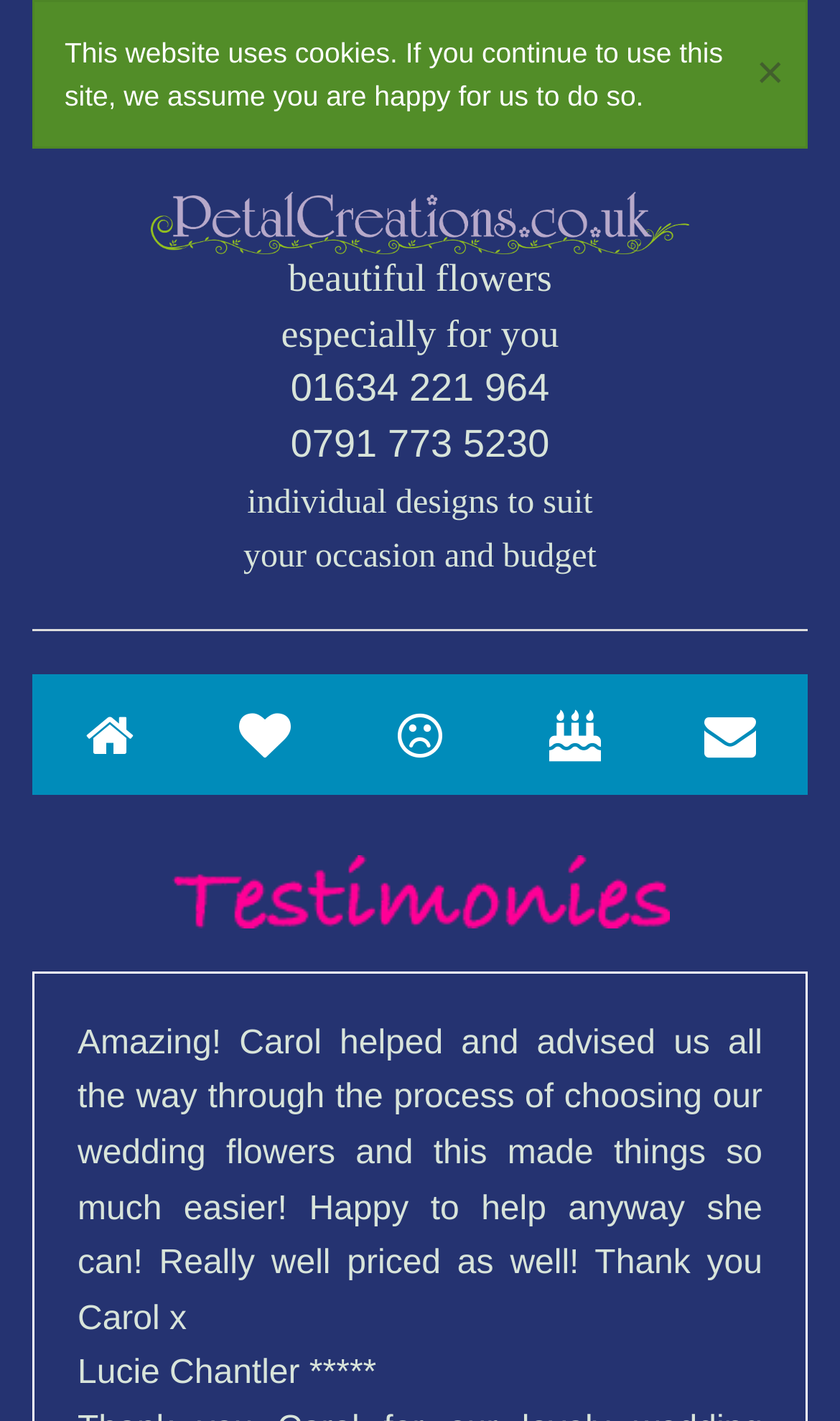Please find the bounding box for the UI element described by: "×".

[0.885, 0.036, 0.949, 0.072]